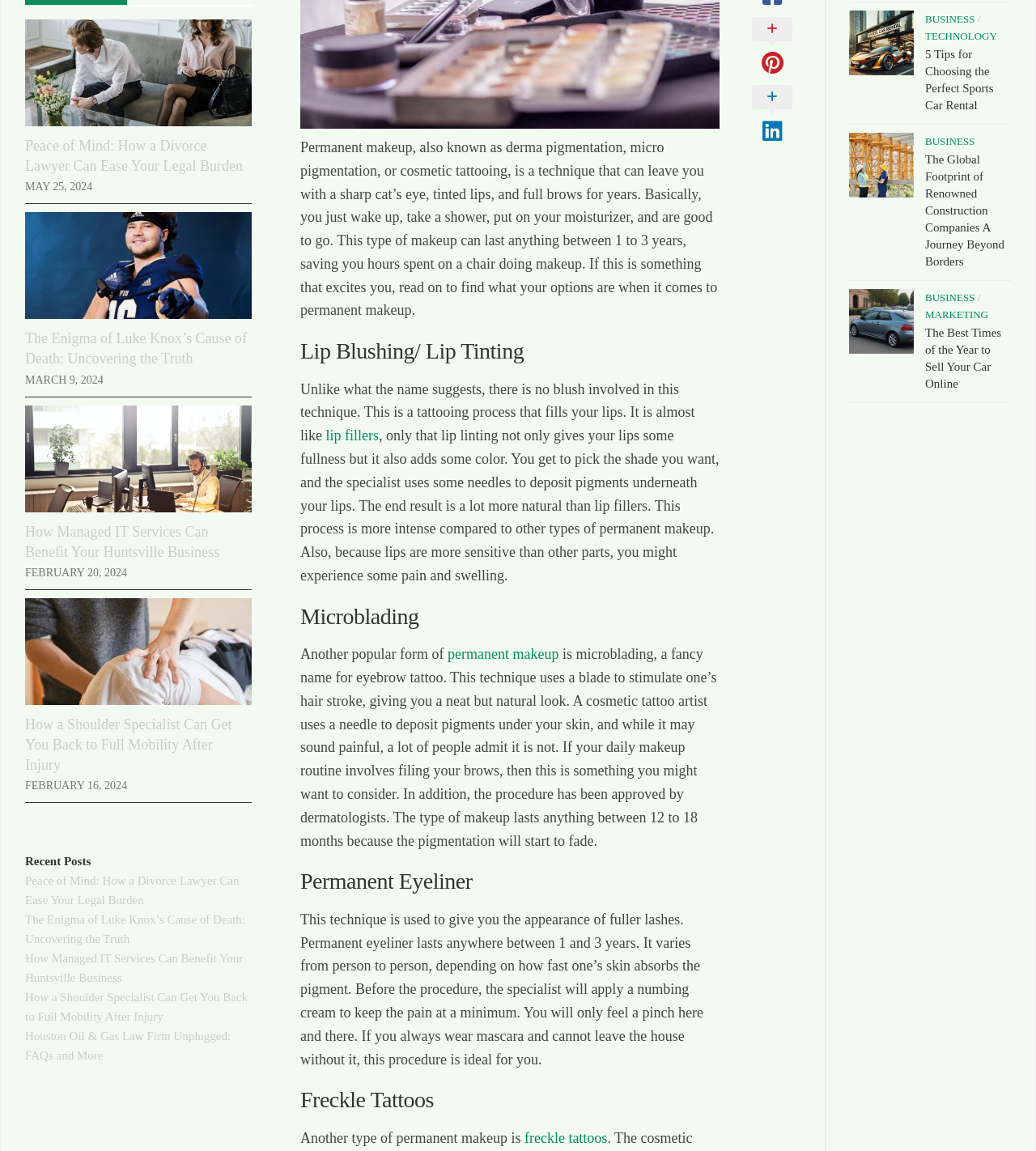Locate the bounding box for the described UI element: "title="Share on LinkedIn"". Ensure the coordinates are four float numbers between 0 and 1, formatted as [left, top, right, bottom].

[0.726, 0.074, 0.765, 0.126]